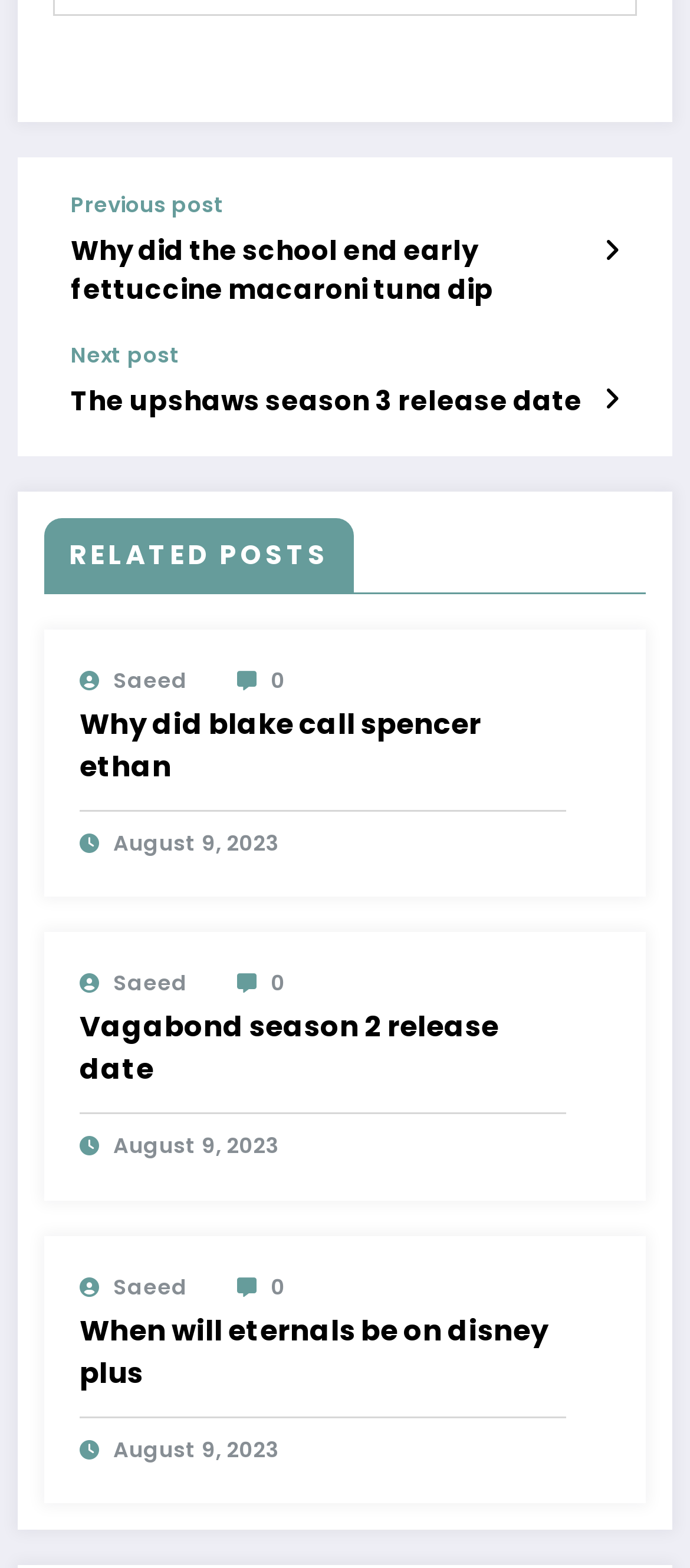Please determine the bounding box coordinates of the element's region to click for the following instruction: "View the 'RELATED POSTS' section".

[0.079, 0.337, 0.497, 0.371]